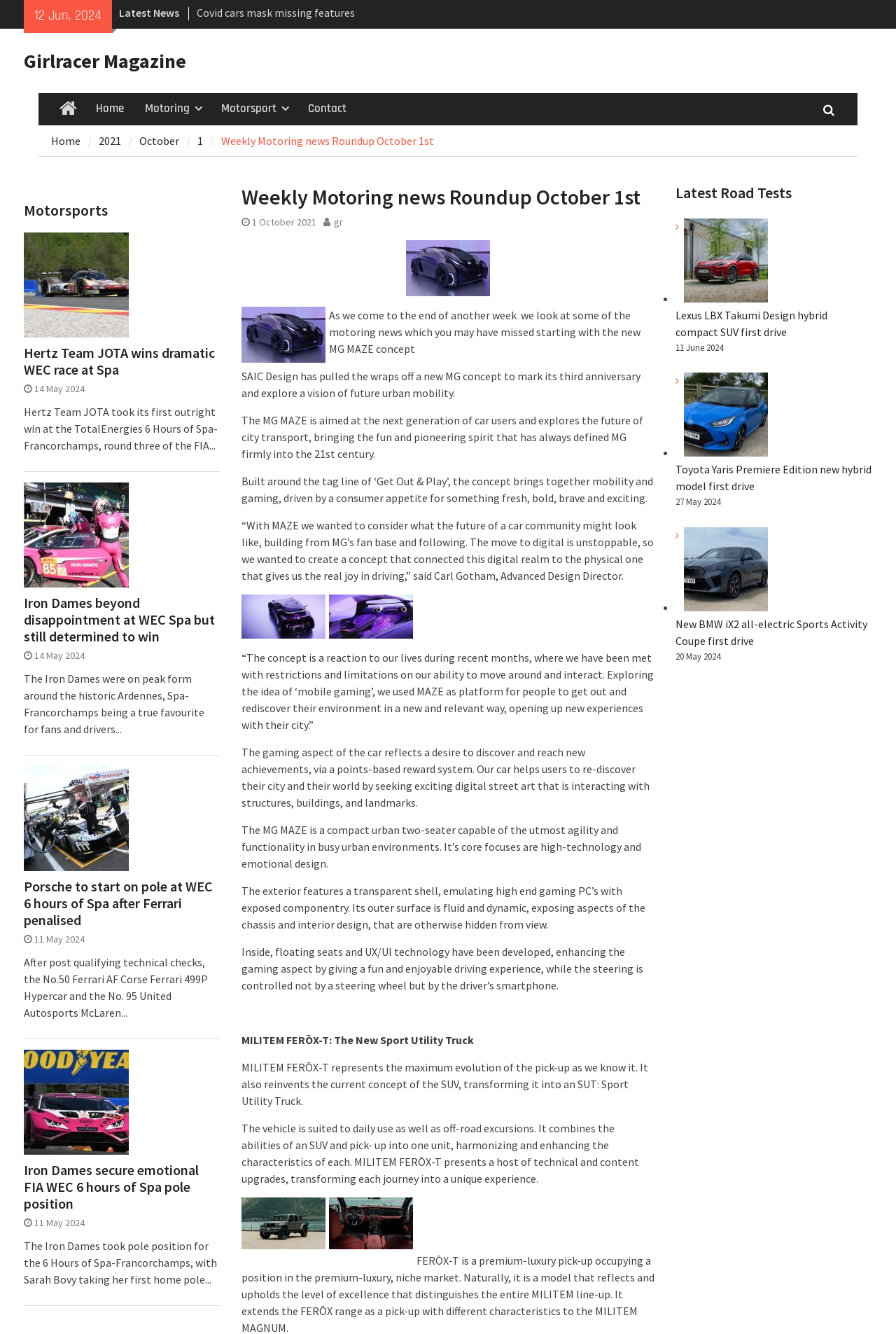Locate the bounding box coordinates of the element you need to click to accomplish the task described by this instruction: "View 'Lexus LBX Takumi Design hybrid compact SUV first drive'".

[0.754, 0.231, 0.924, 0.254]